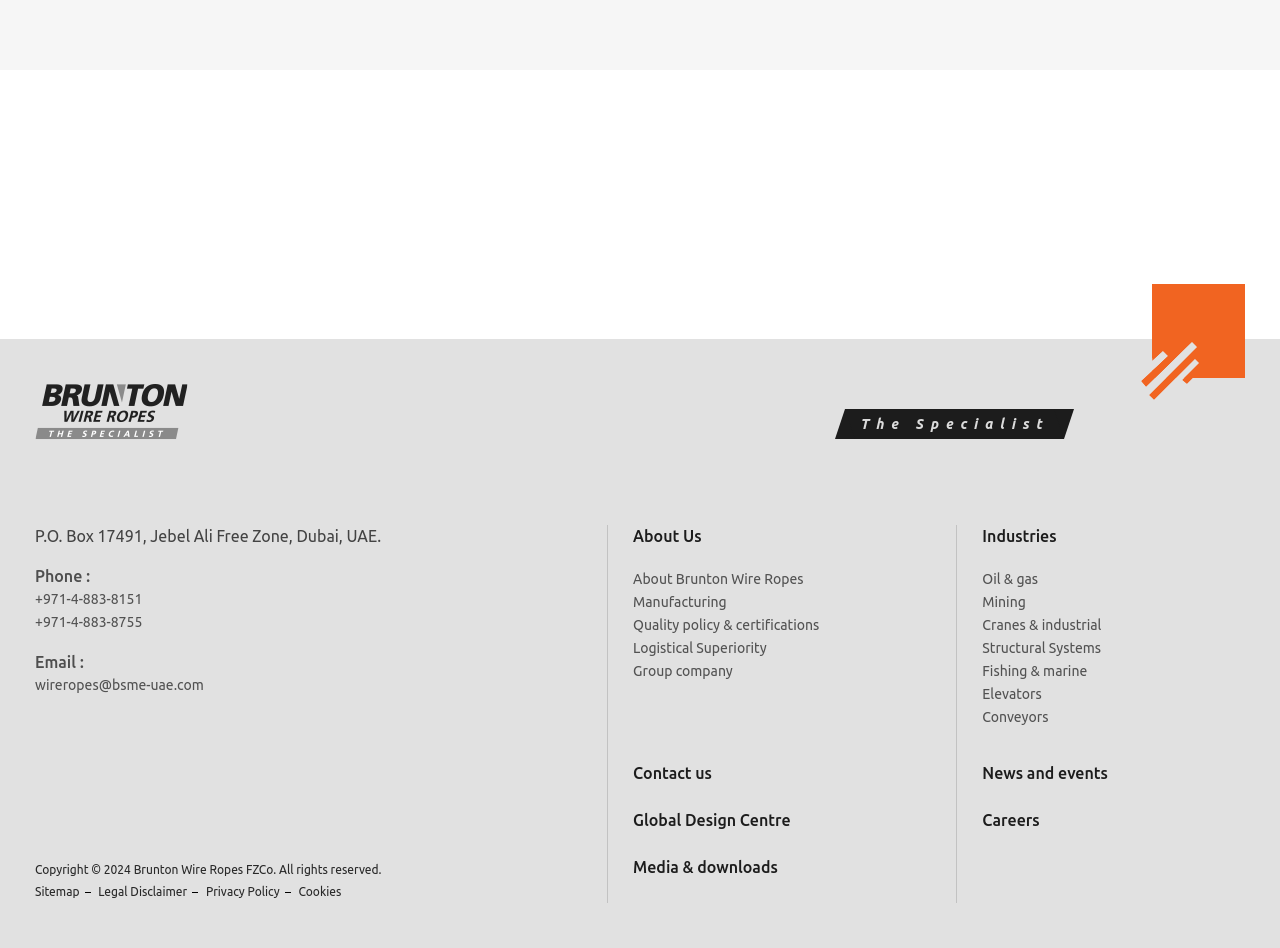Please identify the bounding box coordinates of the clickable area that will allow you to execute the instruction: "Explore 'Oil & gas'".

[0.767, 0.602, 0.811, 0.619]